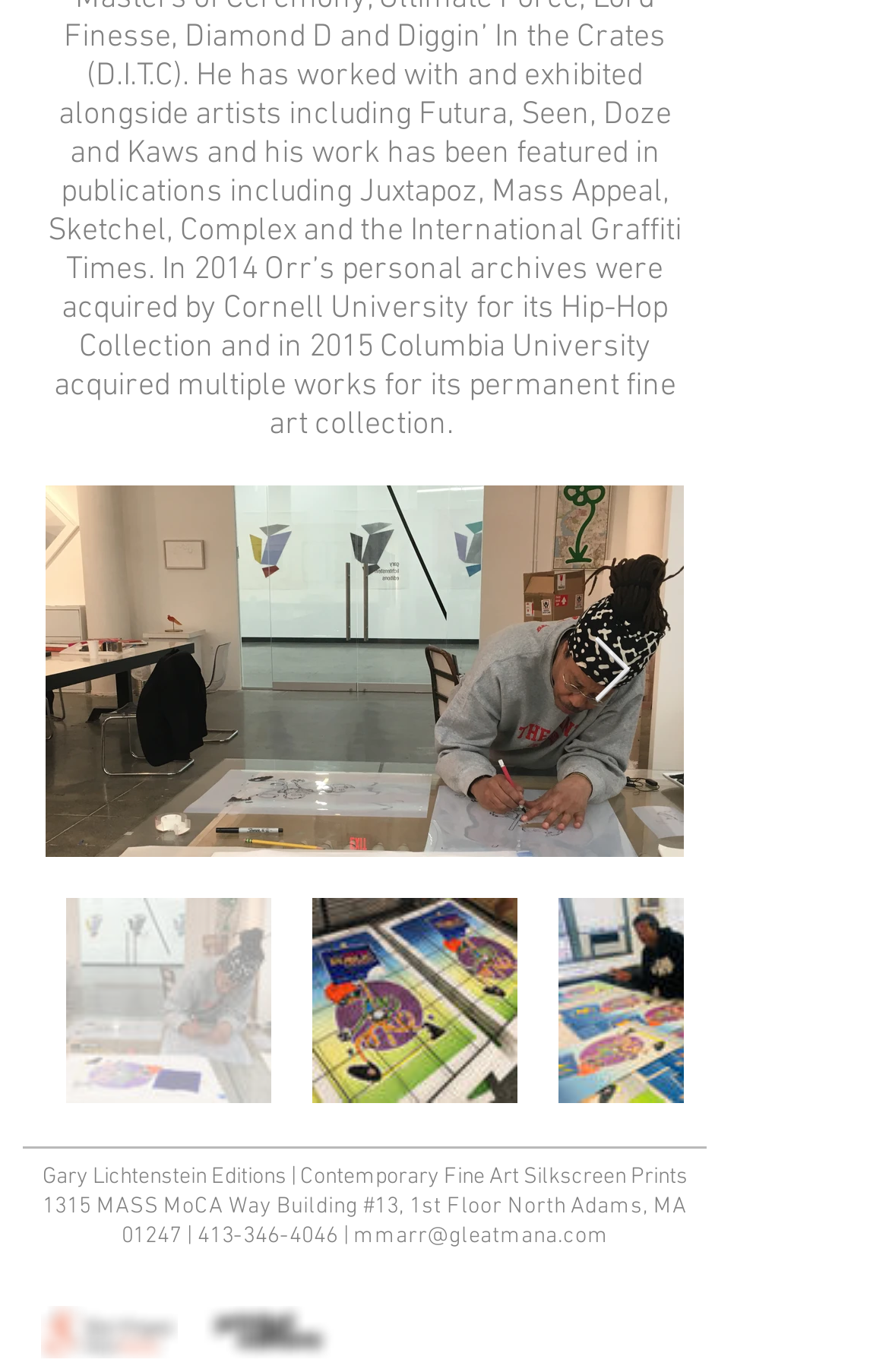Based on the element description aria-label="Gary Lichtenstein Editions Instagram", identify the bounding box of the UI element in the given webpage screenshot. The coordinates should be in the format (top-left x, top-left y, bottom-right x, bottom-right y) and must be between 0 and 1.

[0.418, 0.941, 0.508, 0.999]